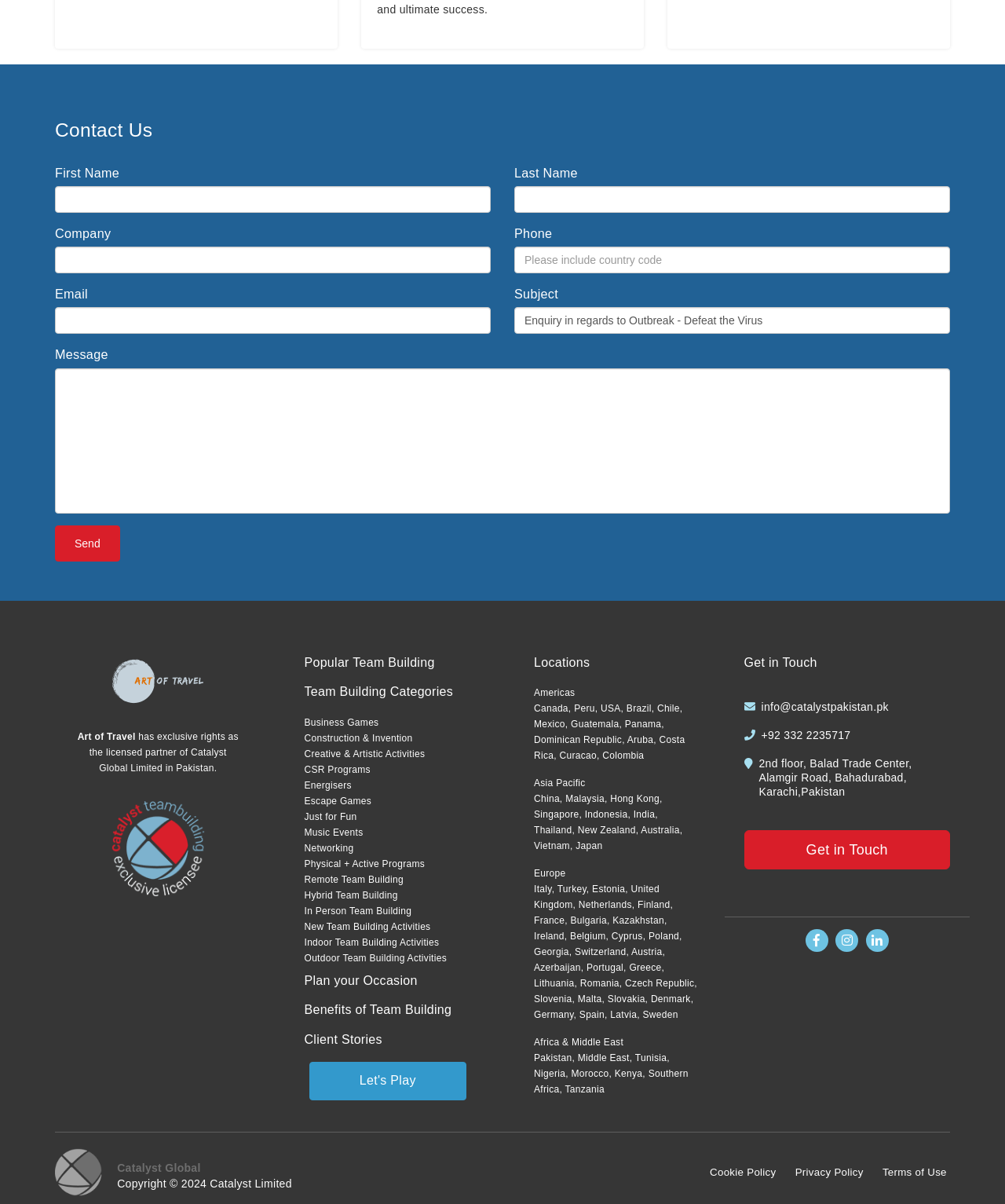What is the purpose of the form on this webpage?
Using the image, elaborate on the answer with as much detail as possible.

The form on this webpage is for users to contact the company, as indicated by the heading 'Contact Us' and the various input fields for personal and message information.